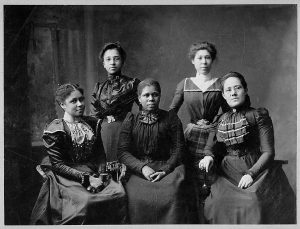What was the broader movement that the women's activism was part of?
Provide a detailed and well-explained answer to the question.

The caption explains that the women's activism was part of a broader movement where women sought to voice their concerns and effect social and political change, which was a characteristic of the Progressive Era.